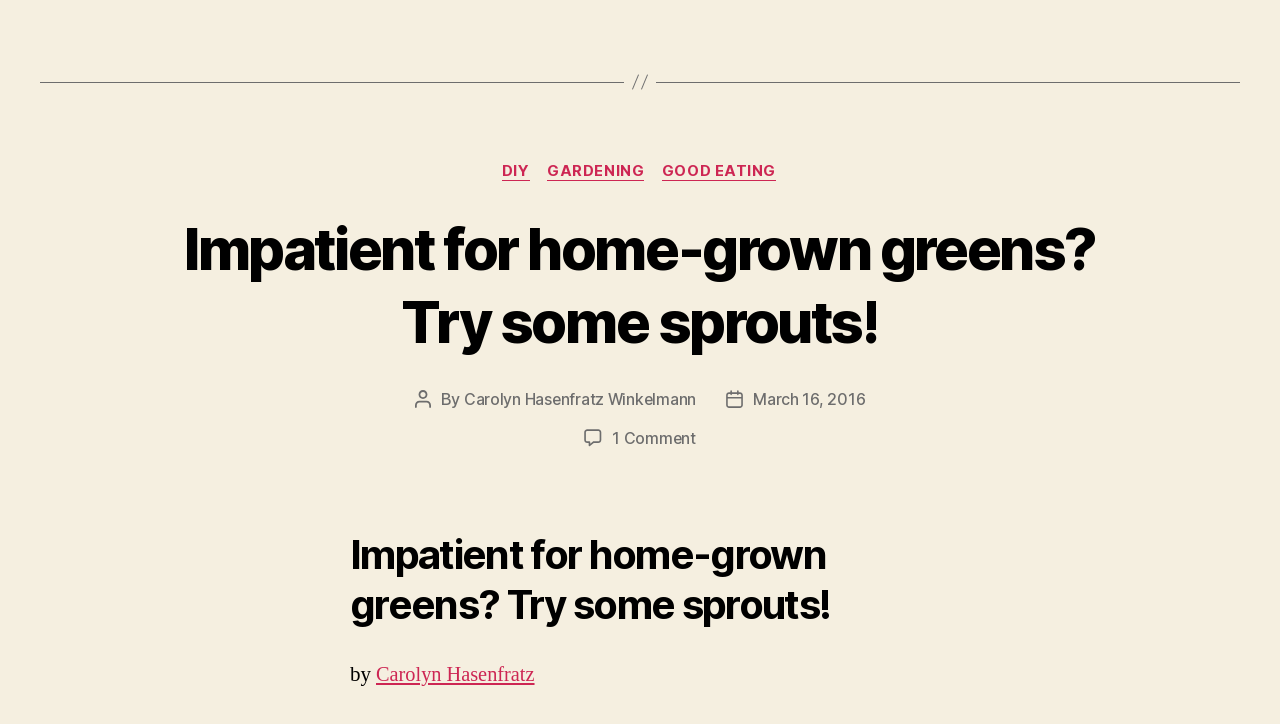Using the provided element description: "Career", identify the bounding box coordinates. The coordinates should be four floats between 0 and 1 in the order [left, top, right, bottom].

None